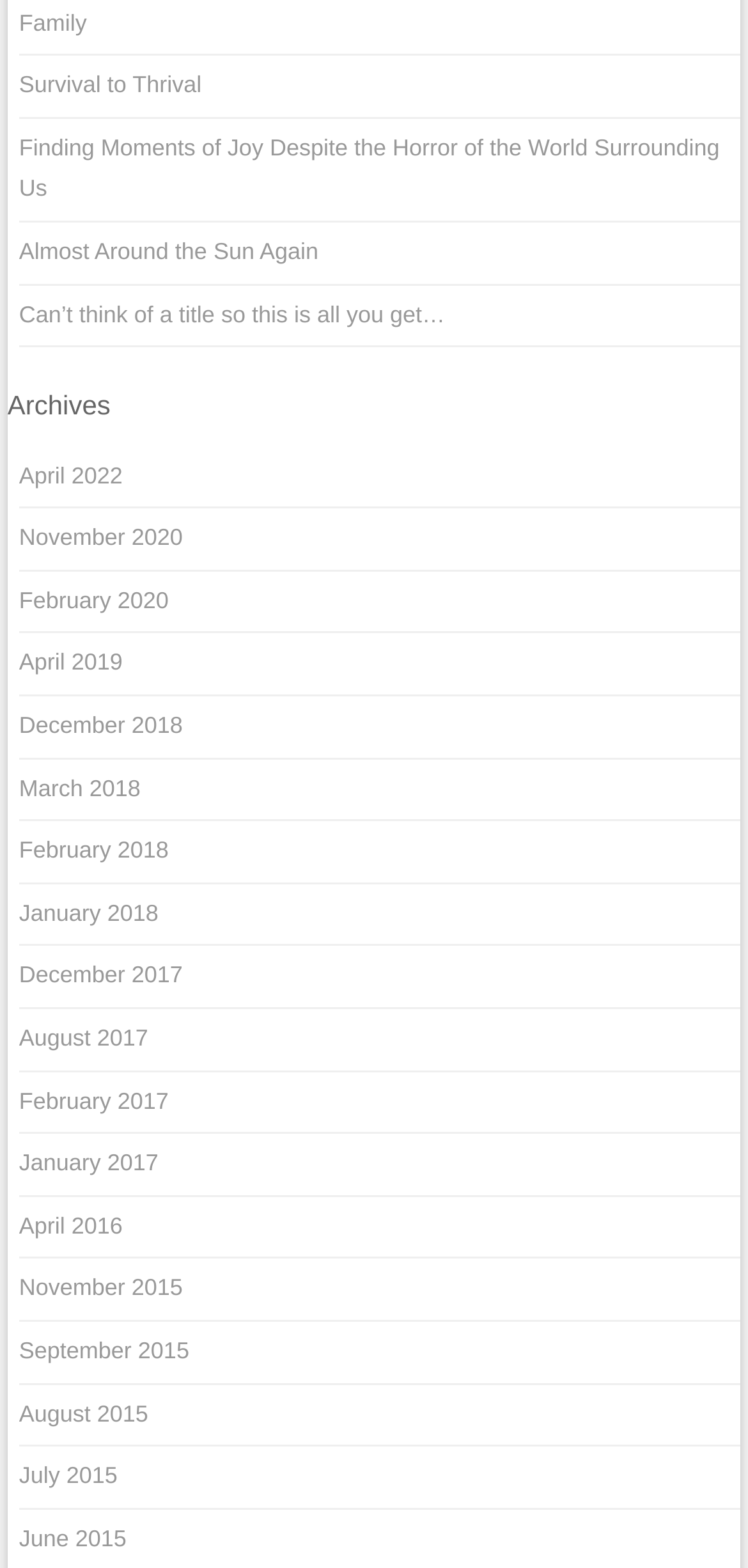Identify the bounding box coordinates of the element to click to follow this instruction: 'Visit Saksham Surgicare'. Ensure the coordinates are four float values between 0 and 1, provided as [left, top, right, bottom].

None